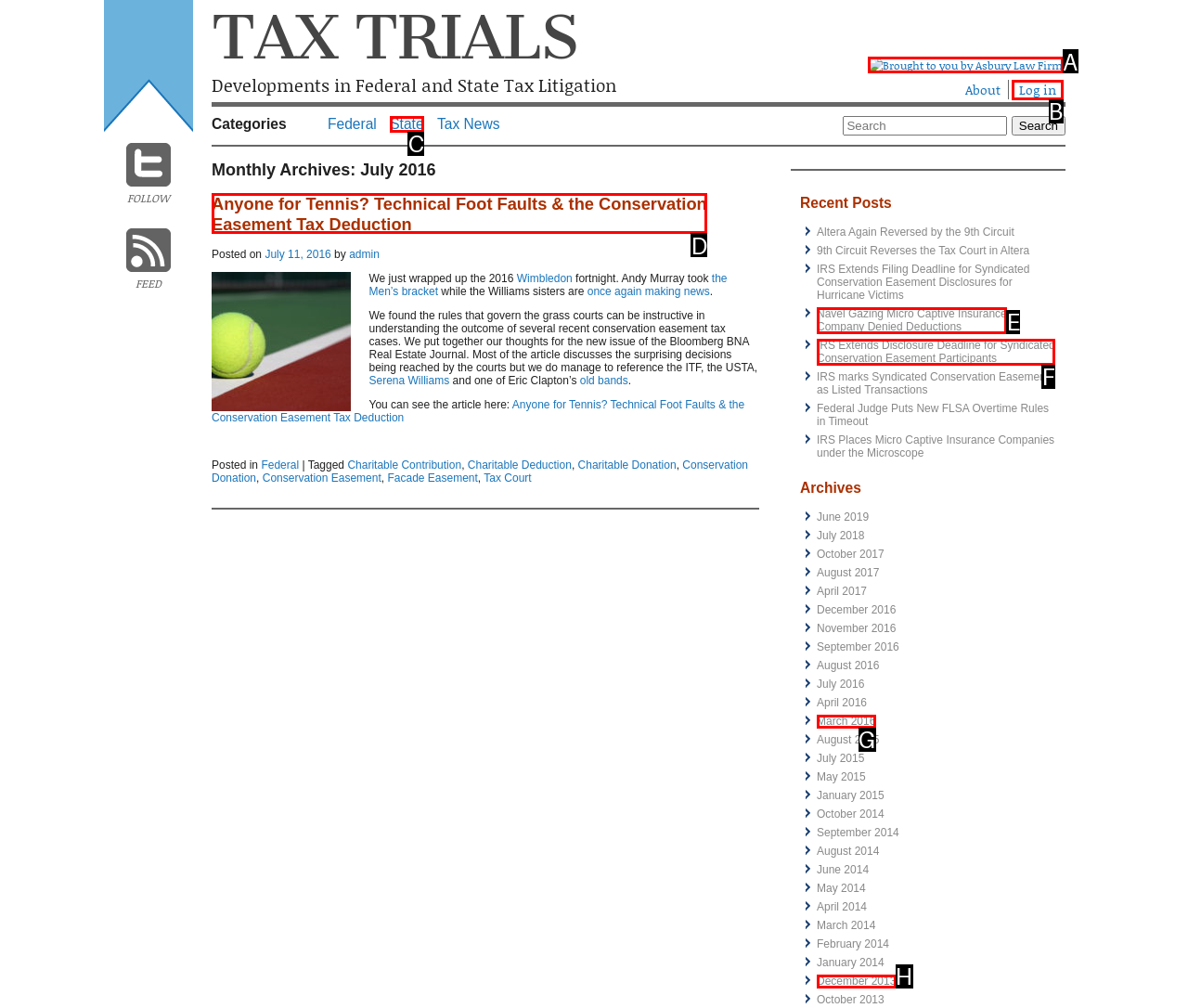Select the letter that aligns with the description: parent_node: About Log in. Answer with the letter of the selected option directly.

A